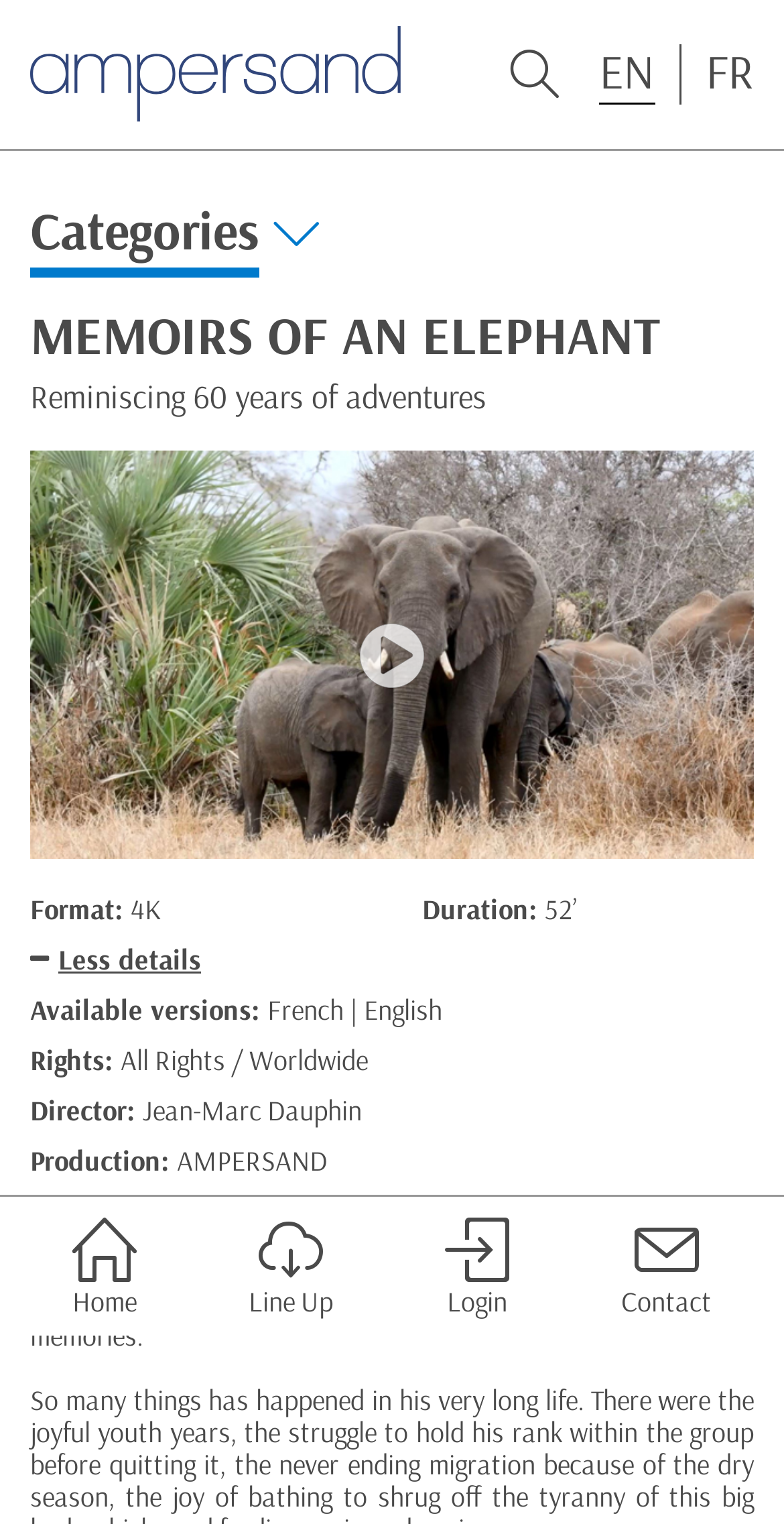Provide the bounding box coordinates for the UI element that is described by this text: "Contact". The coordinates should be in the form of four float numbers between 0 and 1: [left, top, right, bottom].

[0.793, 0.797, 0.908, 0.865]